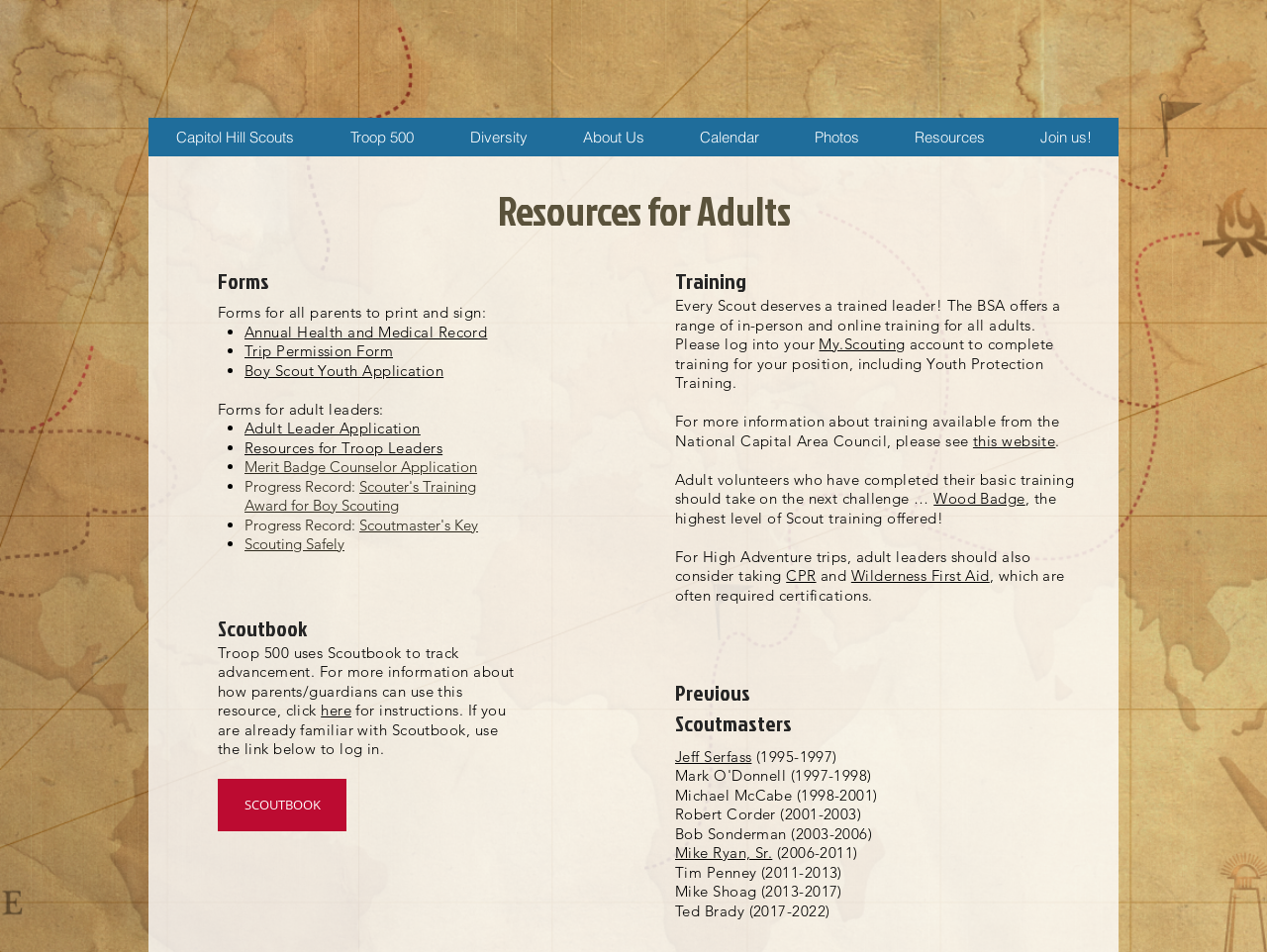Please find the bounding box coordinates of the element that you should click to achieve the following instruction: "Check the previous Scoutmasters". The coordinates should be presented as four float numbers between 0 and 1: [left, top, right, bottom].

[0.533, 0.71, 0.679, 0.775]